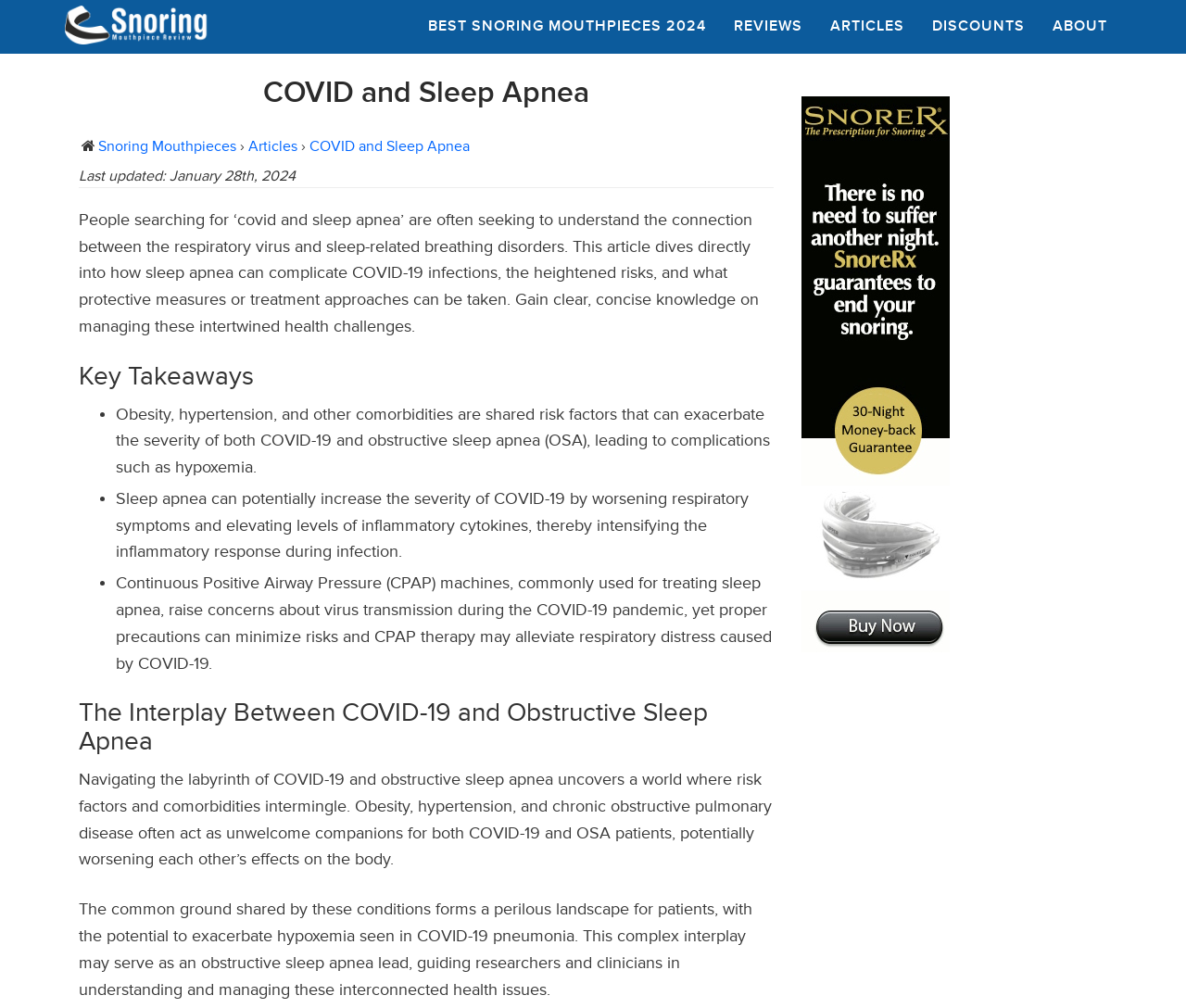From the webpage screenshot, predict the bounding box of the UI element that matches this description: "alt="snorerx plus banner"".

[0.676, 0.361, 0.801, 0.379]